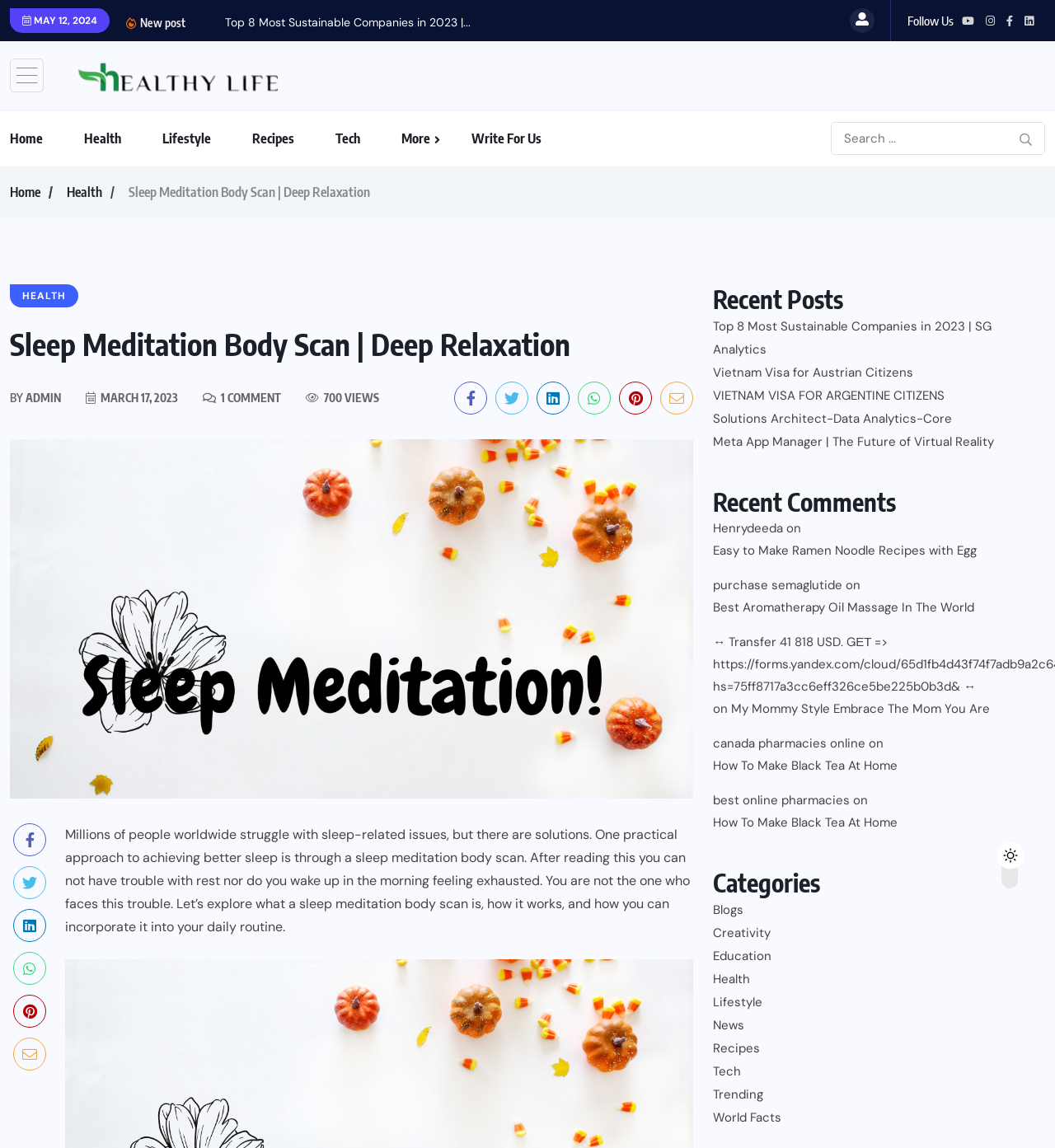Please identify the bounding box coordinates of the element that needs to be clicked to execute the following command: "Search for something". Provide the bounding box using four float numbers between 0 and 1, formatted as [left, top, right, bottom].

[0.788, 0.16, 0.99, 0.187]